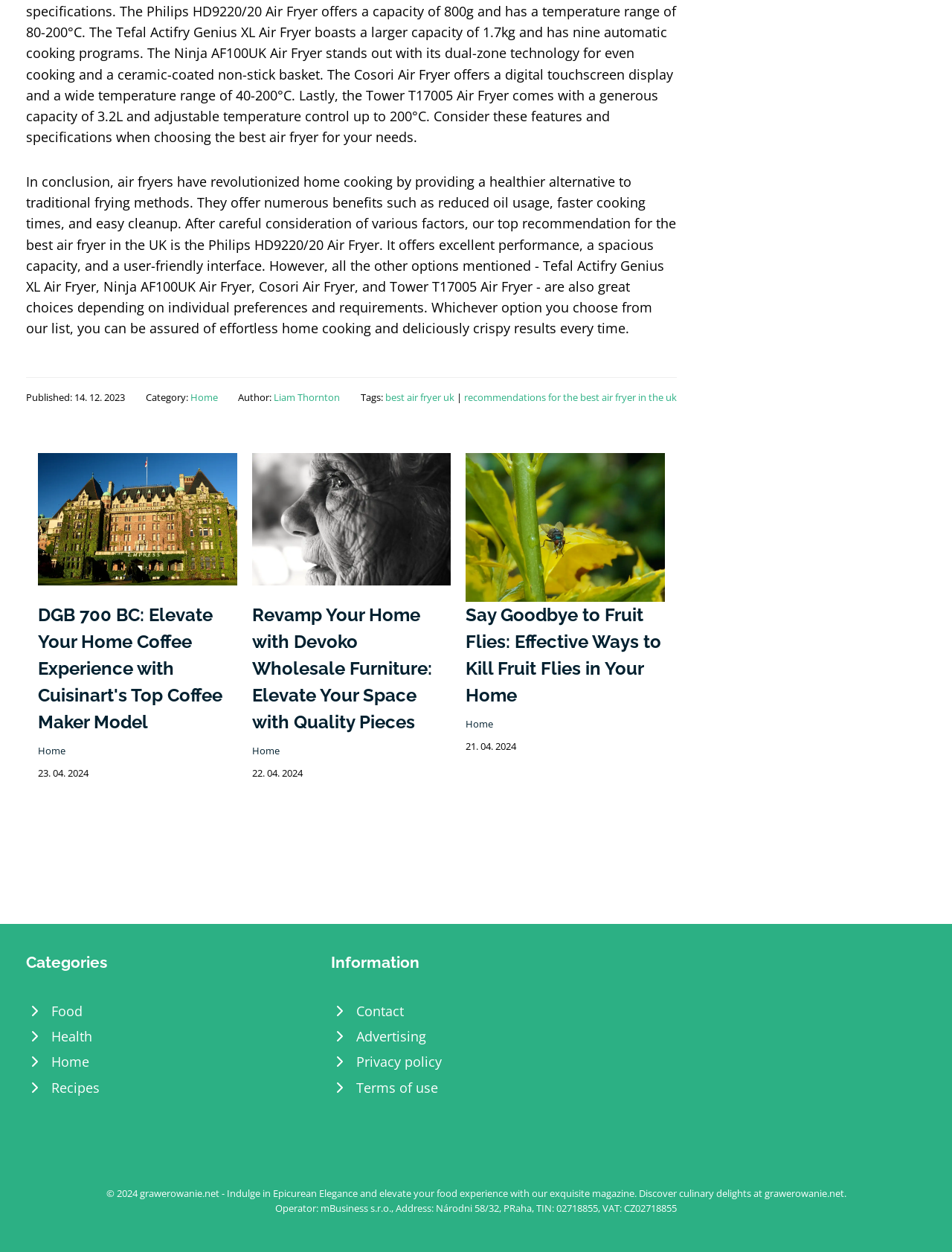Identify the coordinates of the bounding box for the element that must be clicked to accomplish the instruction: "Read the article about 'DGB 700 BC'".

[0.04, 0.481, 0.249, 0.587]